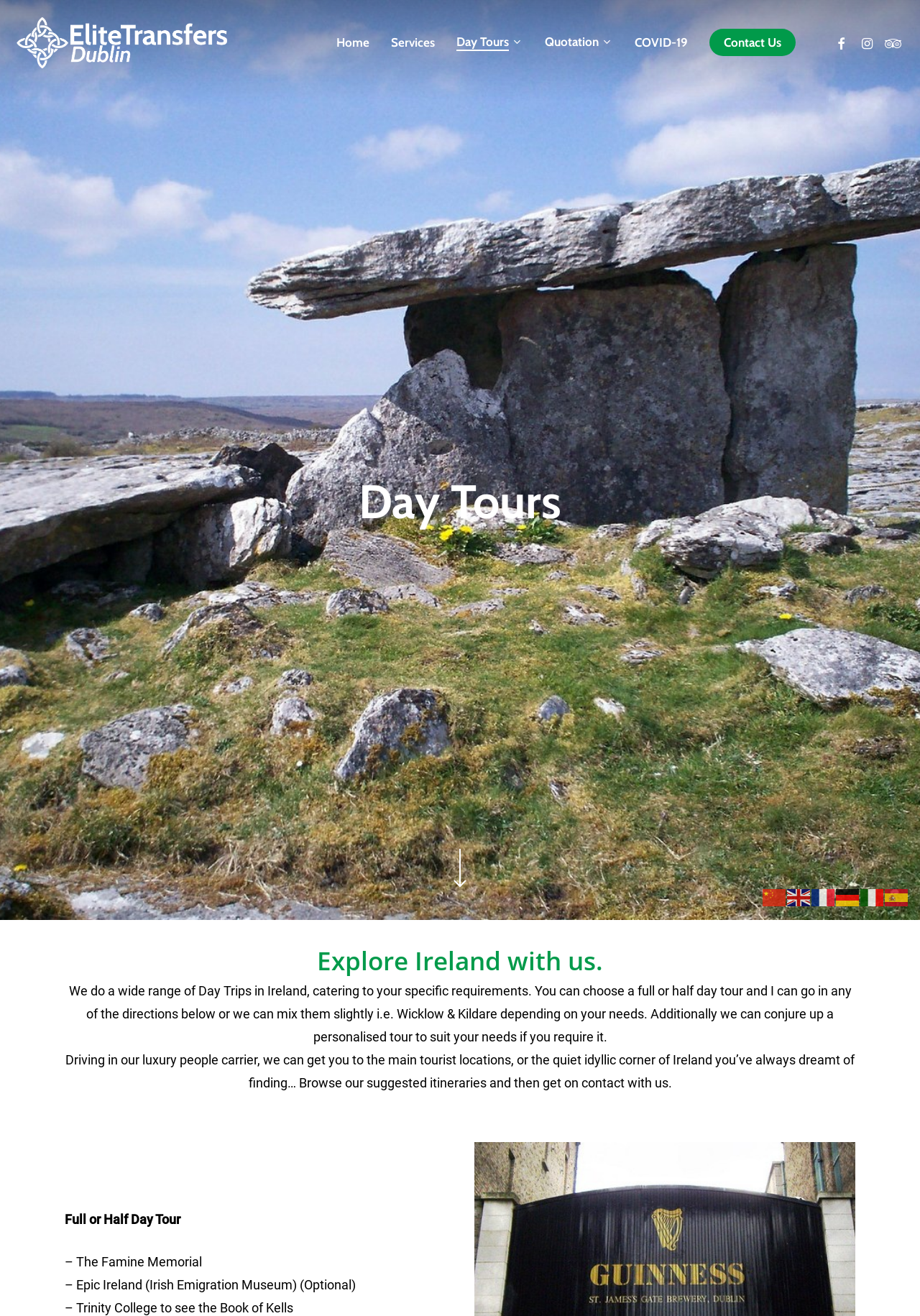Can you give a detailed response to the following question using the information from the image? What is the theme of the 'Dublin City Tour'?

The theme of the 'Dublin City Tour' can be inferred from the heading 'Dublin City Tour' and the subsequent descriptions of tourist locations, which suggests that the tour is focused on exploring Dublin city.